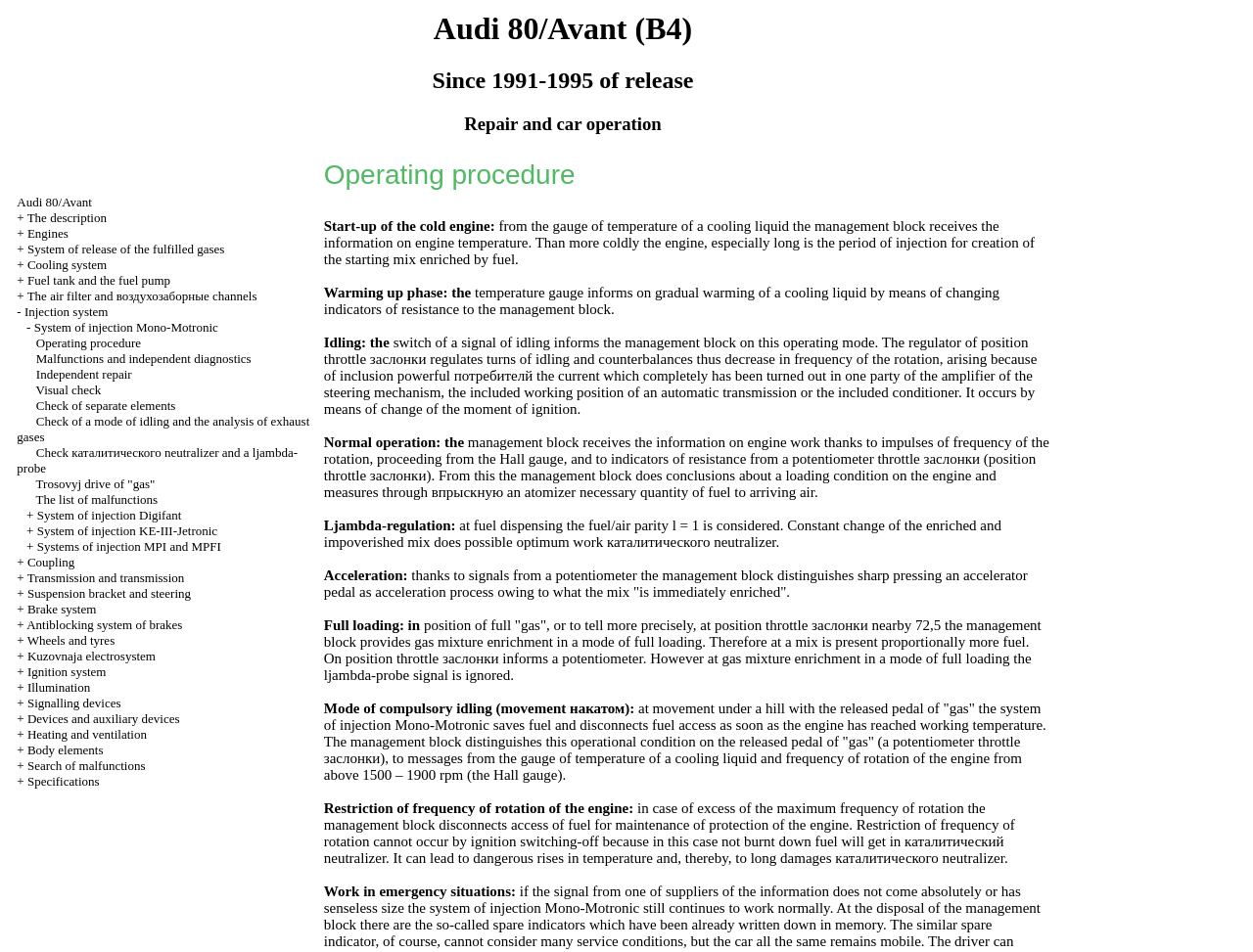Using the provided element description, identify the bounding box coordinates as (top-left x, top-left y, bottom-right x, bottom-right y). Ensure all values are between 0 and 1. Description: Wheels and tyres

[0.022, 0.665, 0.092, 0.68]